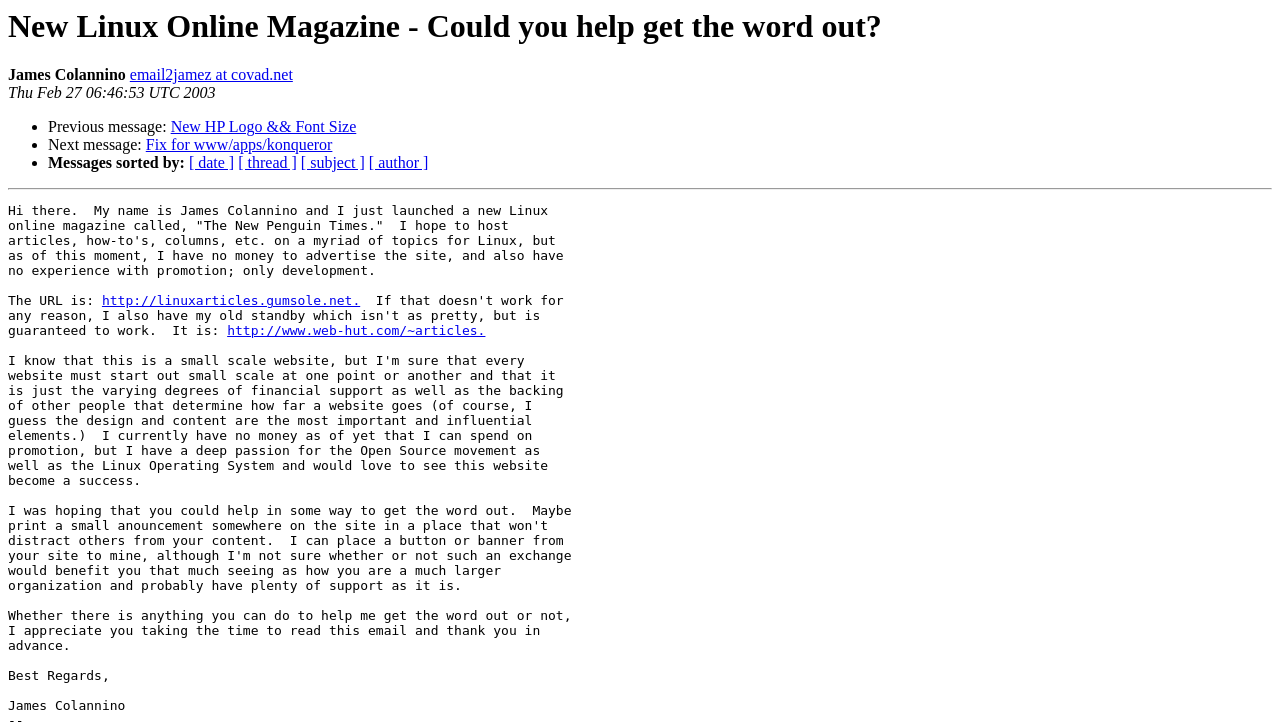Provide a thorough and detailed response to the question by examining the image: 
What is the URL of the Linux online magazine?

The URL of the Linux online magazine is http://linuxarticles.gumsole.net., which is mentioned in the link element with the text 'http://linuxarticles.gumsole.net.' in the middle of the webpage.